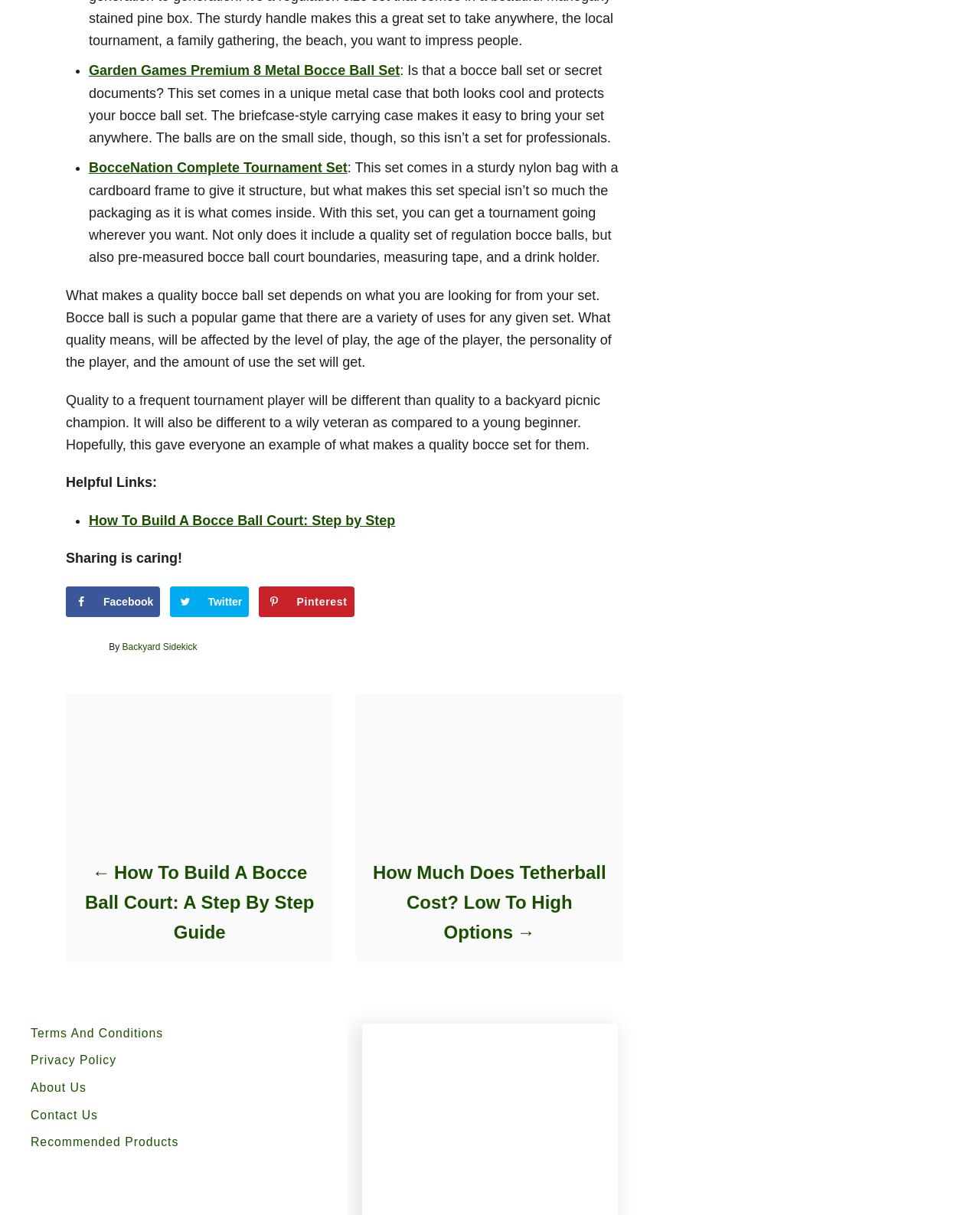Find the bounding box coordinates for the element described here: "Terms And Conditions".

[0.031, 0.842, 0.307, 0.859]